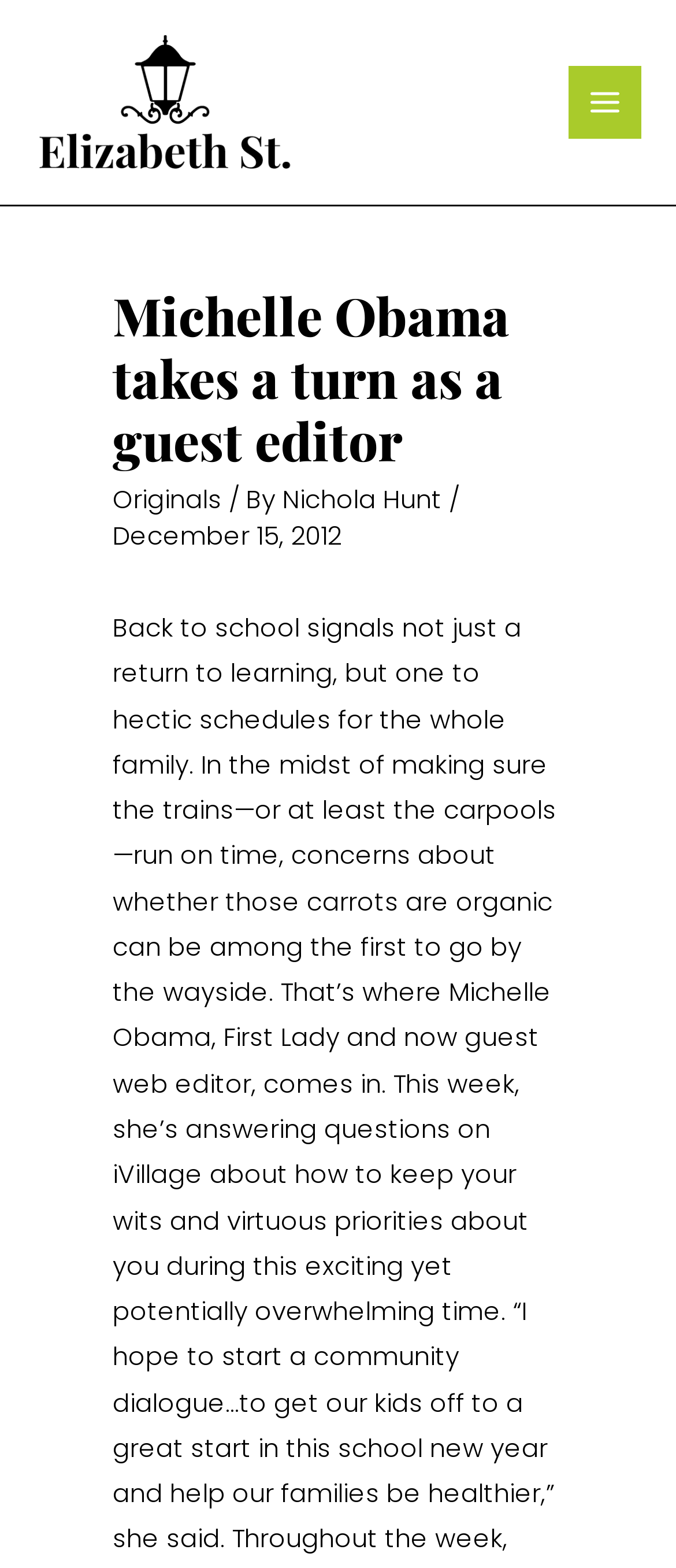What is the name of the author of this article?
Examine the webpage screenshot and provide an in-depth answer to the question.

The author's name is mentioned in the text 'By Nichola Hunt' which is located below the heading.